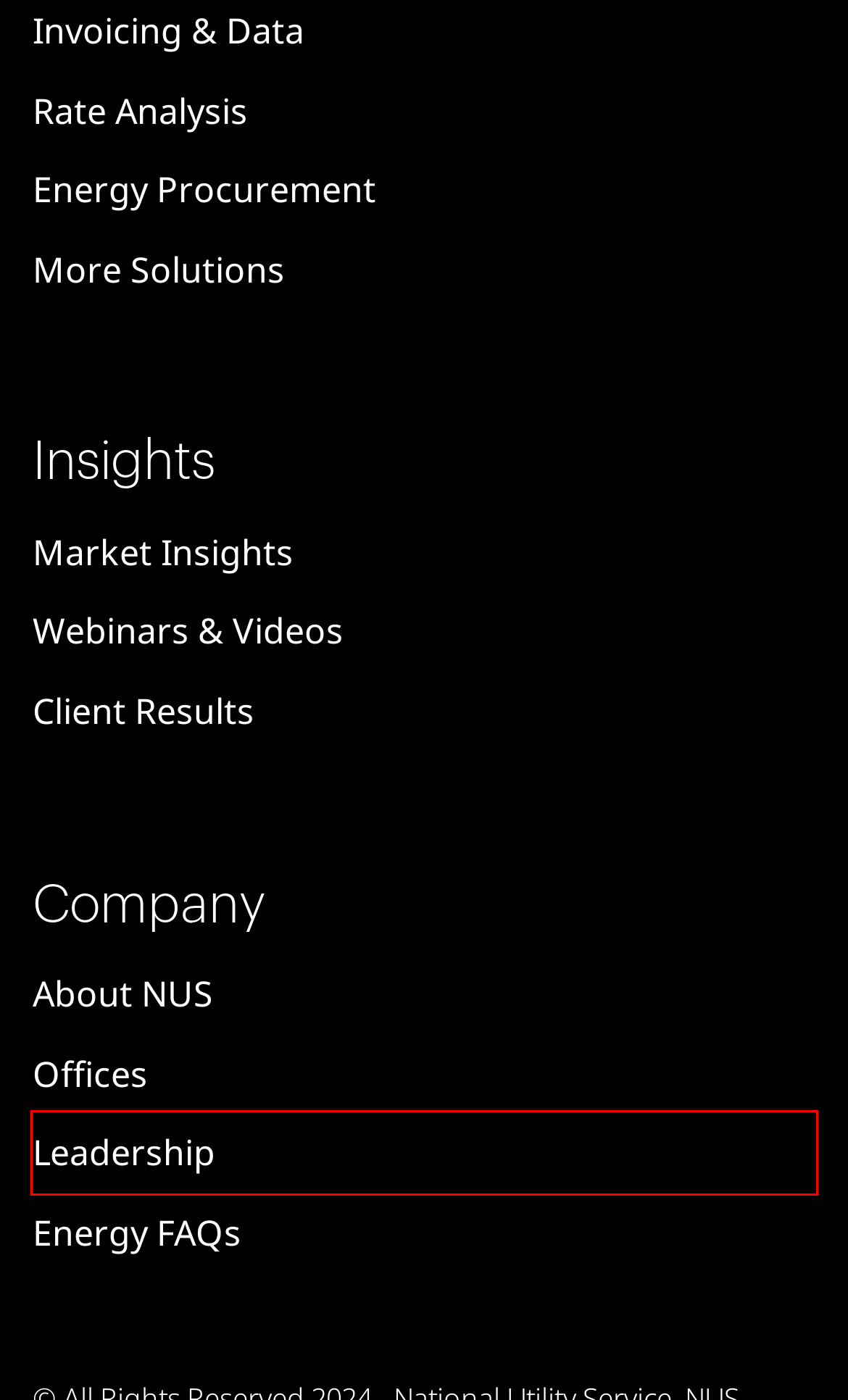Given a webpage screenshot with a red bounding box around a particular element, identify the best description of the new webpage that will appear after clicking on the element inside the red bounding box. Here are the candidates:
A. Energy Market Intelligence | NUS Consulting
B. Offices | NUS Consulting
C. Leadership | NUS Consulting
D. Energy Management FAQs | NUS Consulting
E. Energy Budgeting & Reporting | NUS Consulting
F. Energy Management Case Studies | NUS Consulting
G. Webinars & Videos | NUS Consulting
H. Market Insights | NUS Consulting

C